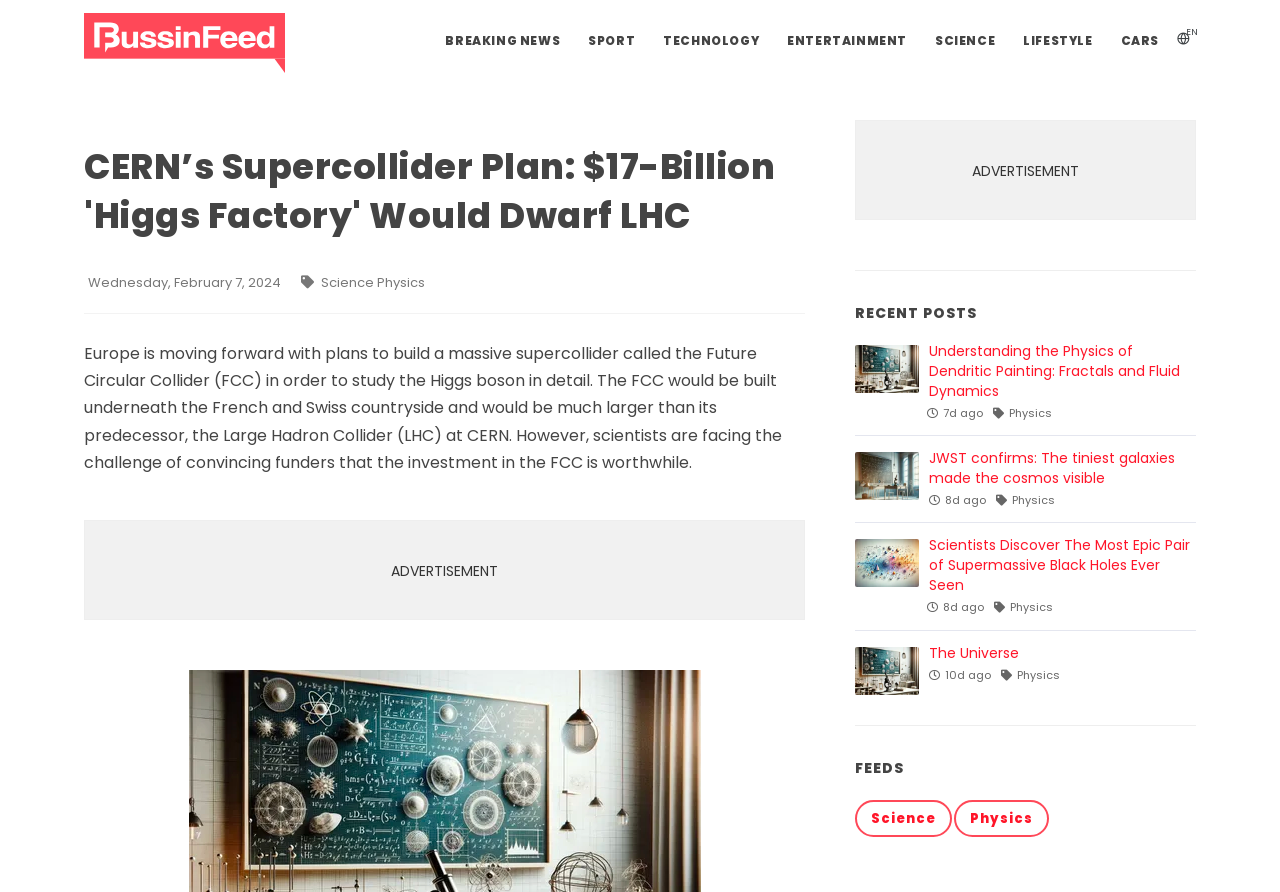Using the element description: "Sport", determine the bounding box coordinates for the specified UI element. The coordinates should be four float numbers between 0 and 1, [left, top, right, bottom].

[0.45, 0.025, 0.506, 0.066]